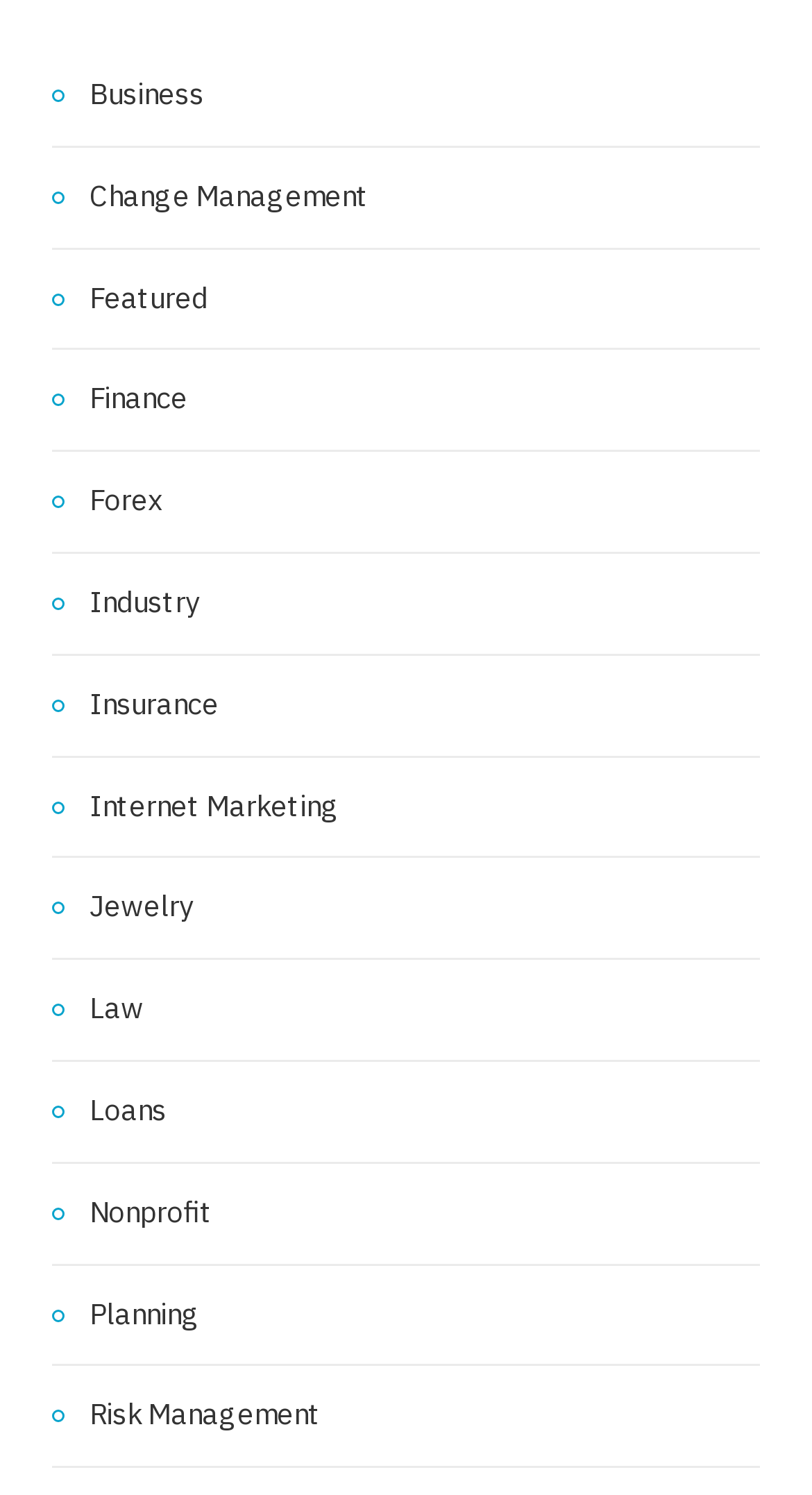Determine the bounding box coordinates of the element's region needed to click to follow the instruction: "Click on Business". Provide these coordinates as four float numbers between 0 and 1, formatted as [left, top, right, bottom].

[0.064, 0.047, 0.251, 0.08]